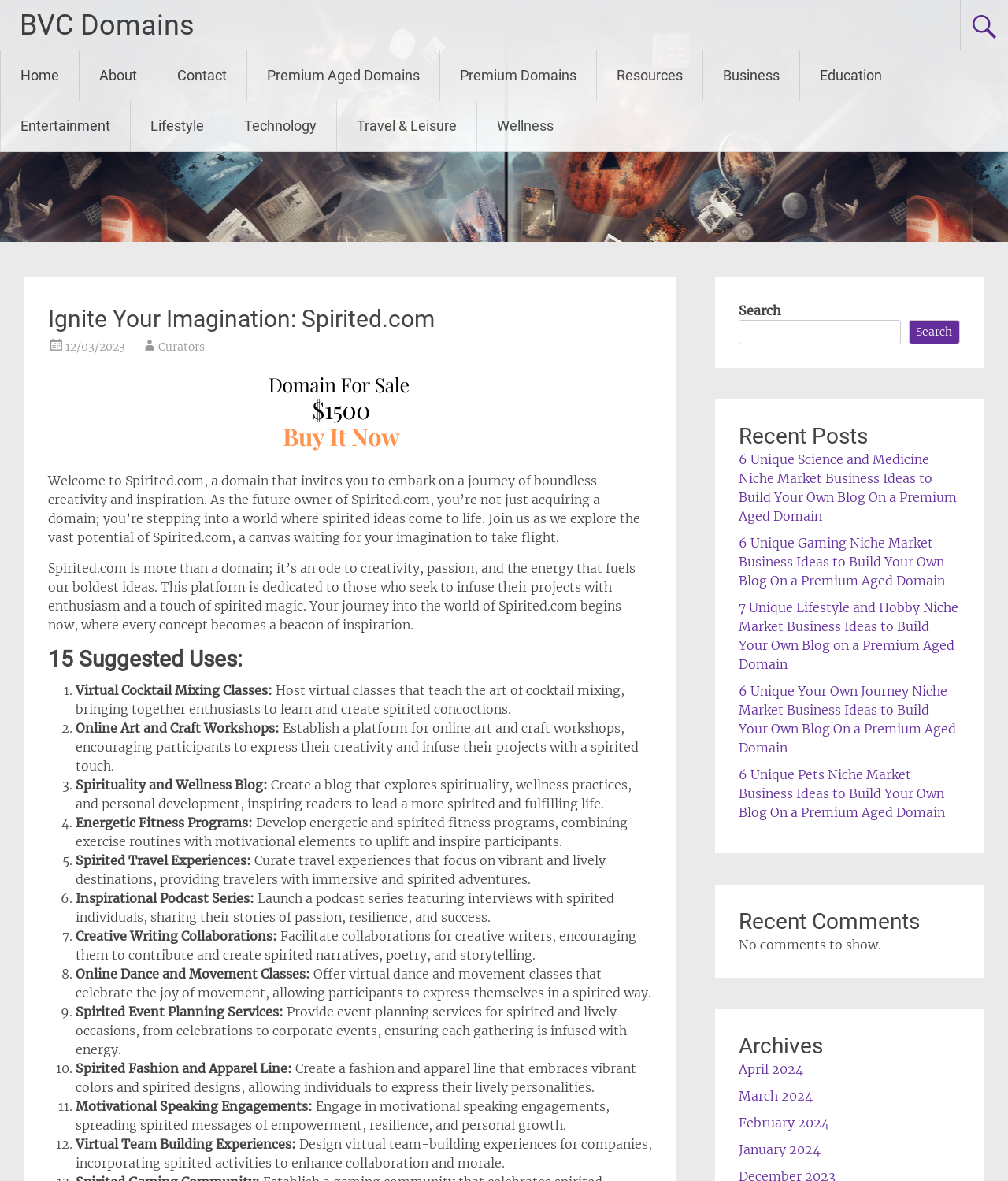Answer the question with a single word or phrase: 
What is the price of the domain being sold?

1500